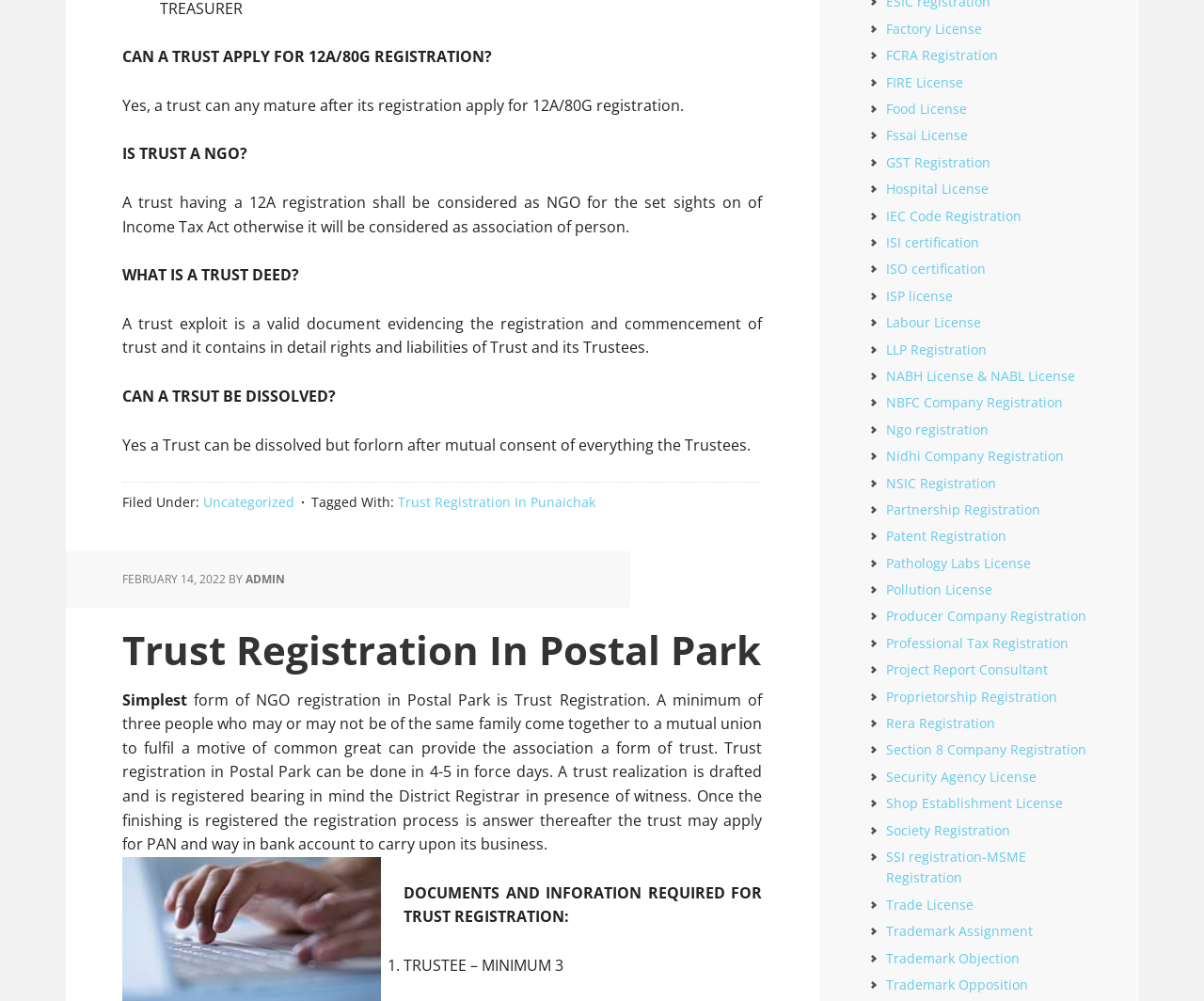Can a trust be dissolved?
Give a thorough and detailed response to the question.

According to the webpage, yes a Trust can be dissolved but forlorn after mutual consent of everything the Trustees.